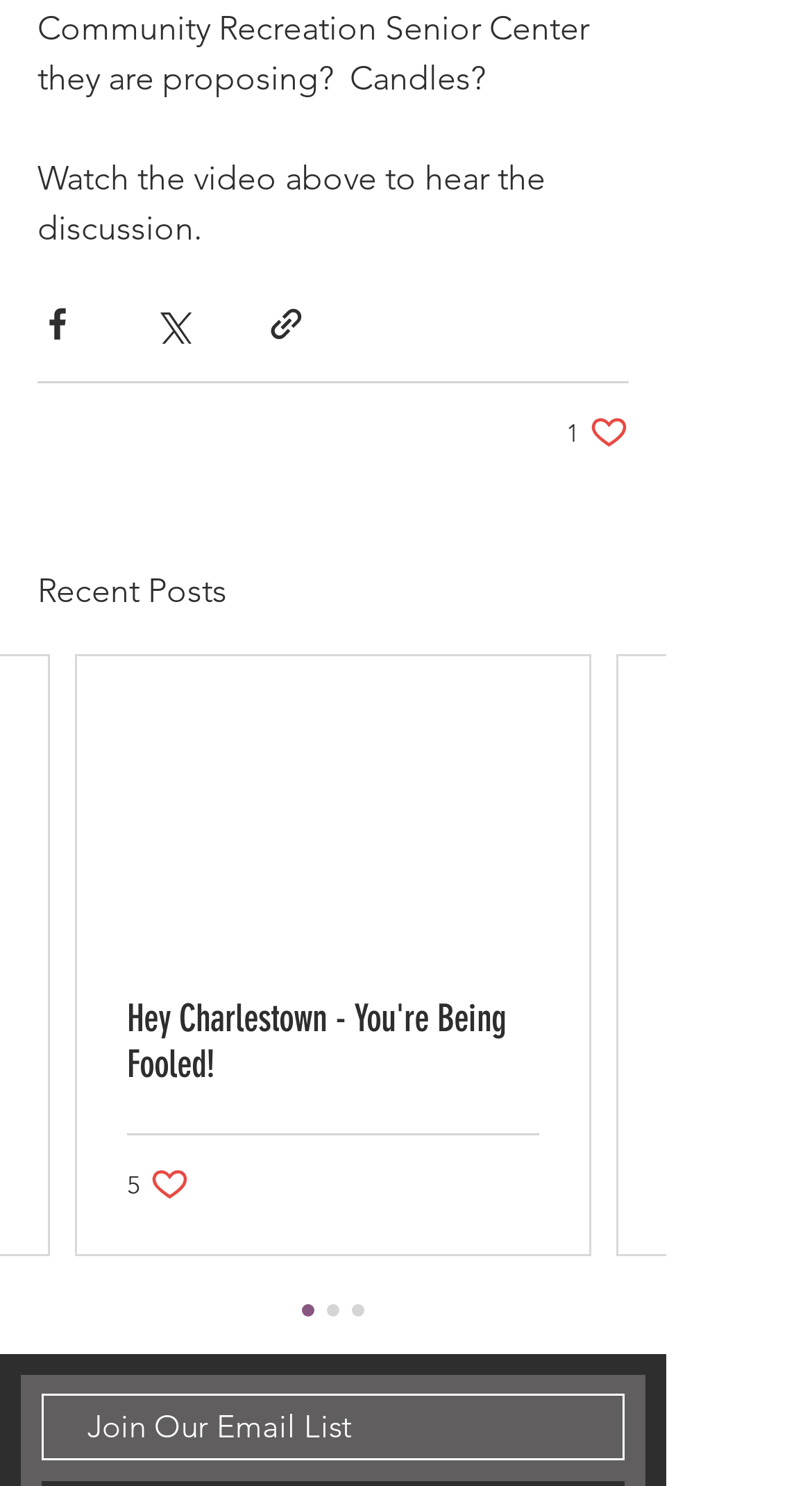Provide the bounding box coordinates for the area that should be clicked to complete the instruction: "Follow 'K-9 CAFE SAN ANTONIO'".

None